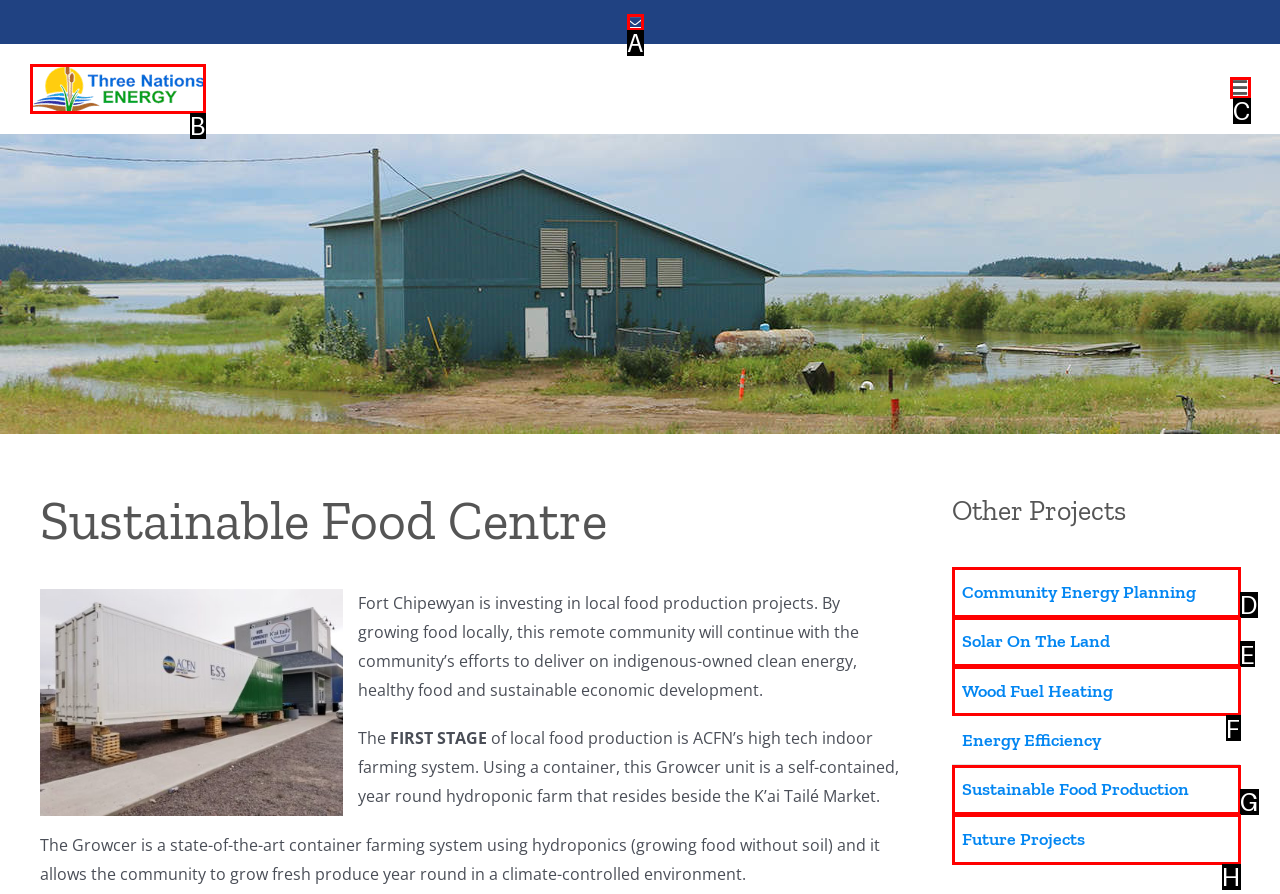Which option should be clicked to execute the following task: Visit the Sustainable Food Production page? Respond with the letter of the selected option.

G